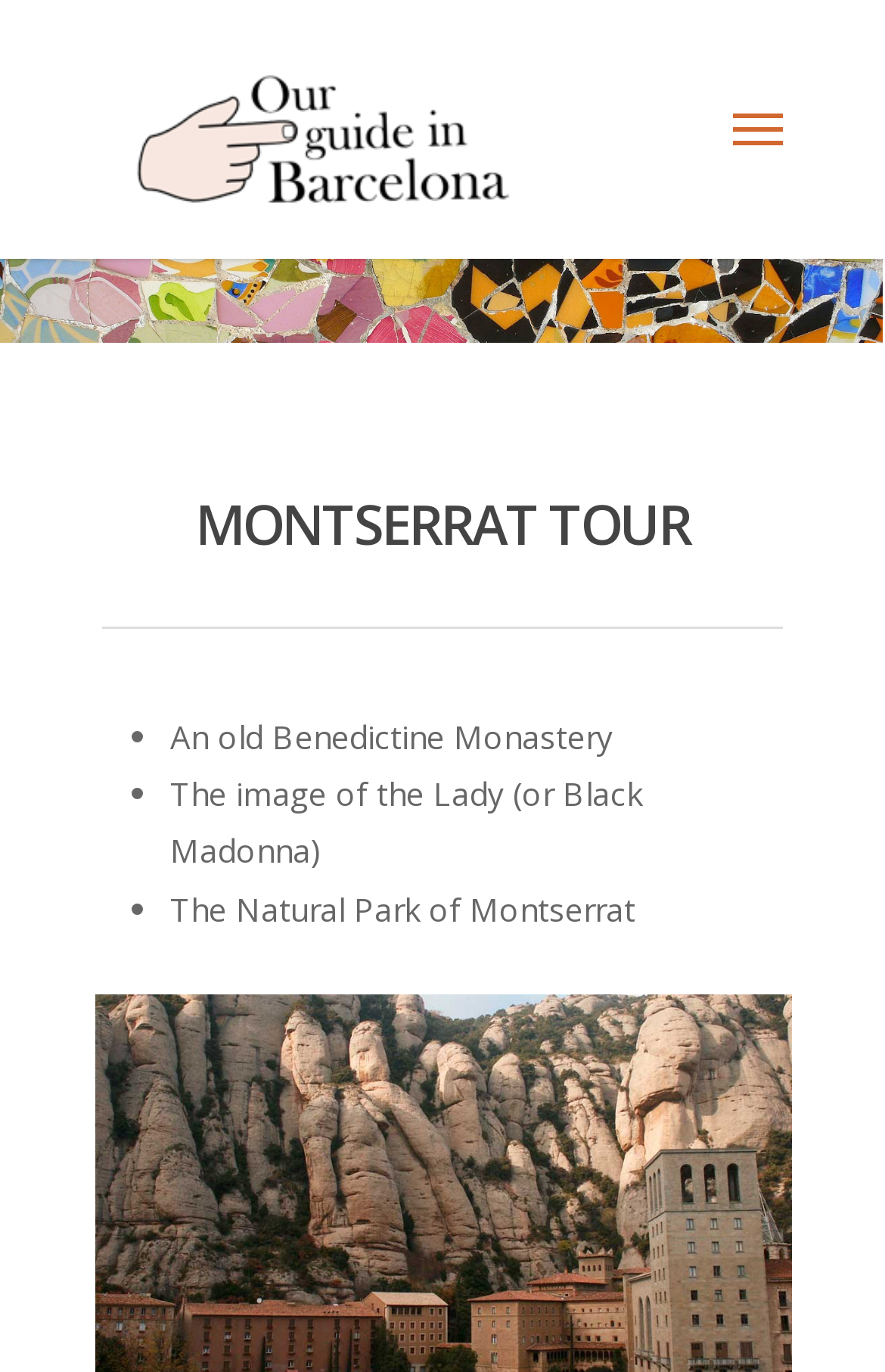Respond concisely with one word or phrase to the following query:
What is the name of the guide mentioned?

Our Guide in Barcelona